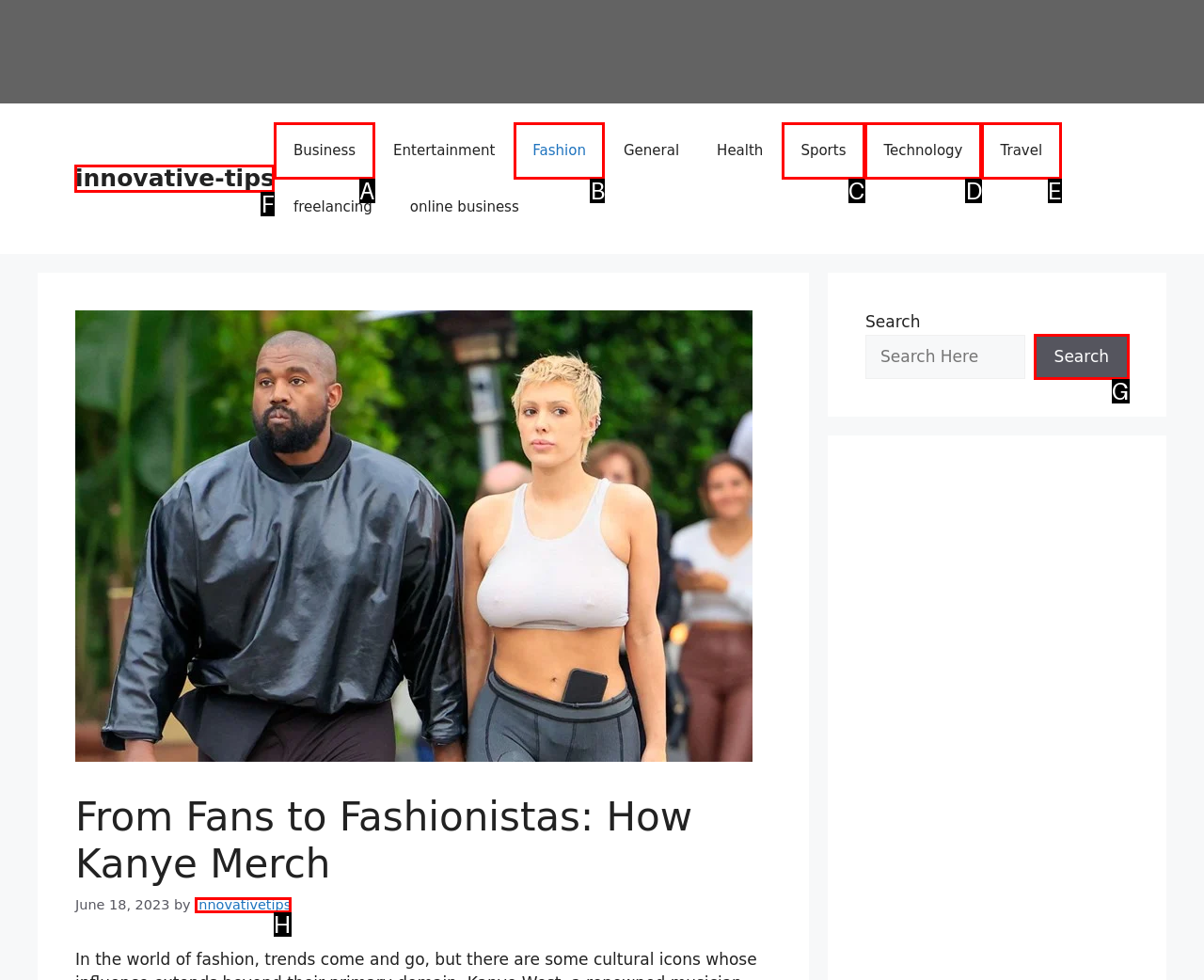Identify the HTML element to click to execute this task: click on the 'innovative-tips' link Respond with the letter corresponding to the proper option.

F